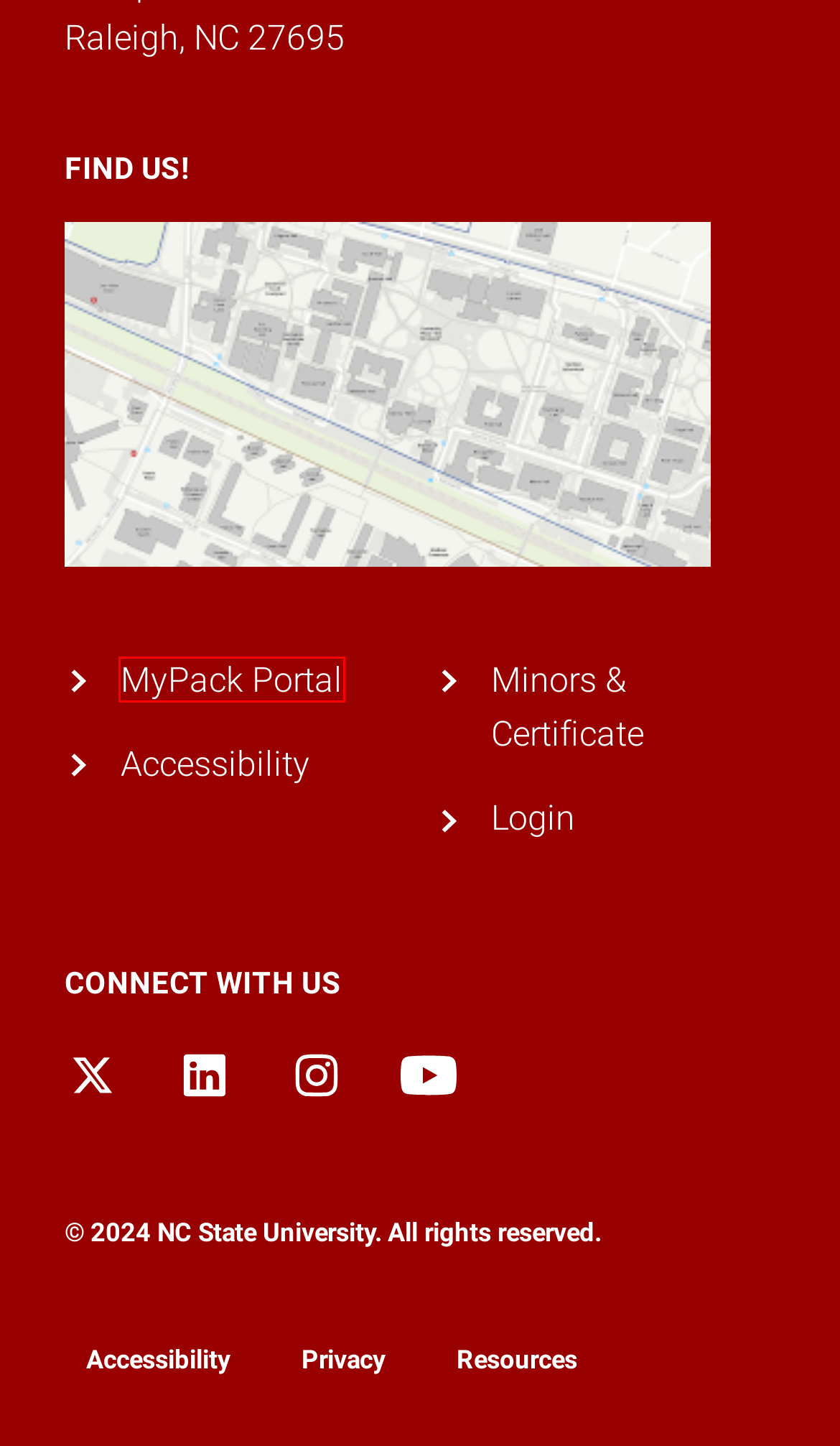A screenshot of a webpage is given, marked with a red bounding box around a UI element. Please select the most appropriate webpage description that fits the new page after clicking the highlighted element. Here are the candidates:
A. Resources | NC State University
B. reseach | Biotechnology Program (BIT)
C. Minors & Certificate | Biotechnology Program (BIT)
D. Privacy Statement | NC State University
E. Log In ‹ Biotechnology Program (BIT) — WordPress
F. NCSU Portal Entry
G. BIT SURE Mentor Profiles | Biotechnology Program (BIT)
H. Accessibility – NC State University

F